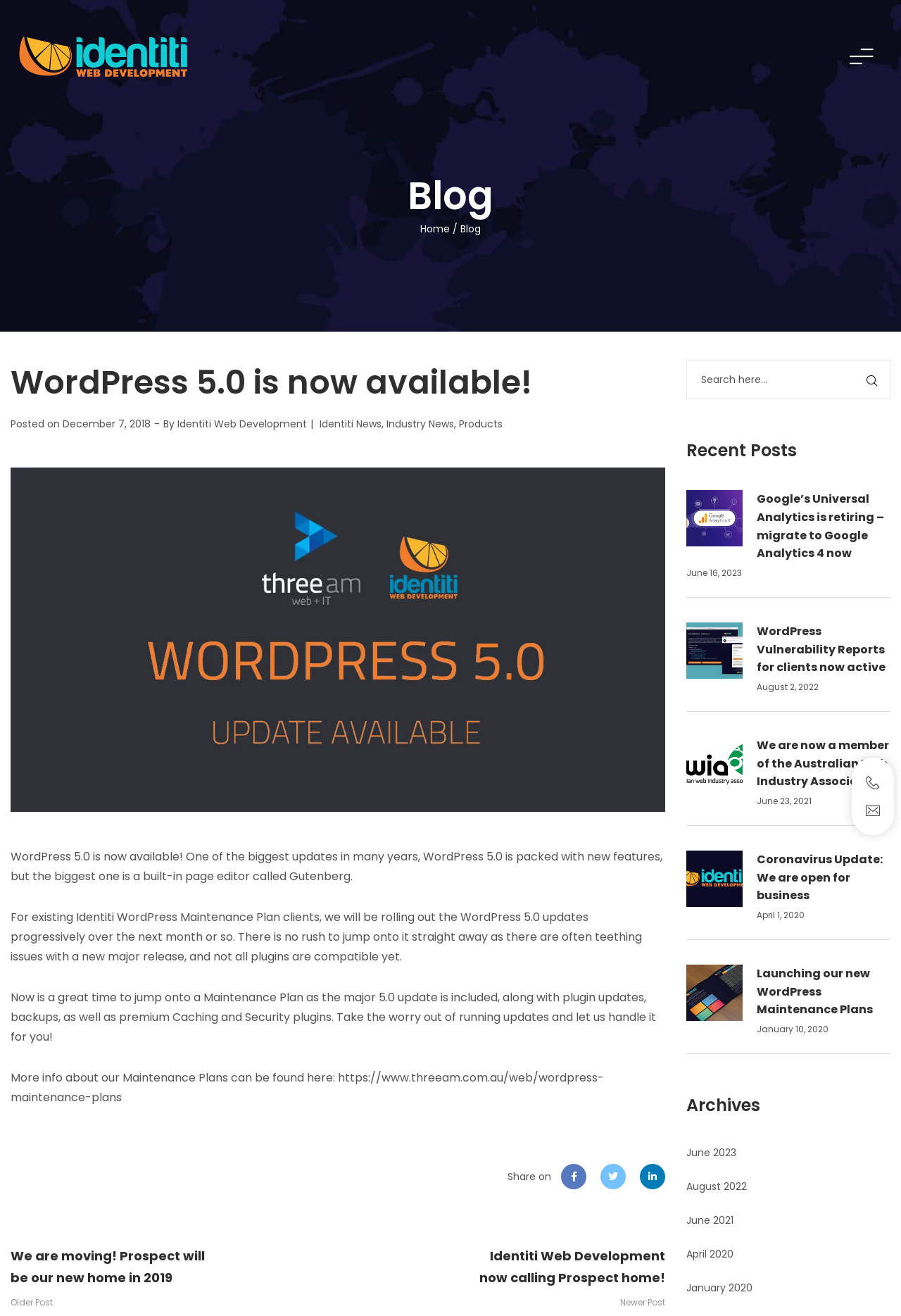Please provide a brief answer to the question using only one word or phrase: 
How many recent posts are listed on this webpage?

5